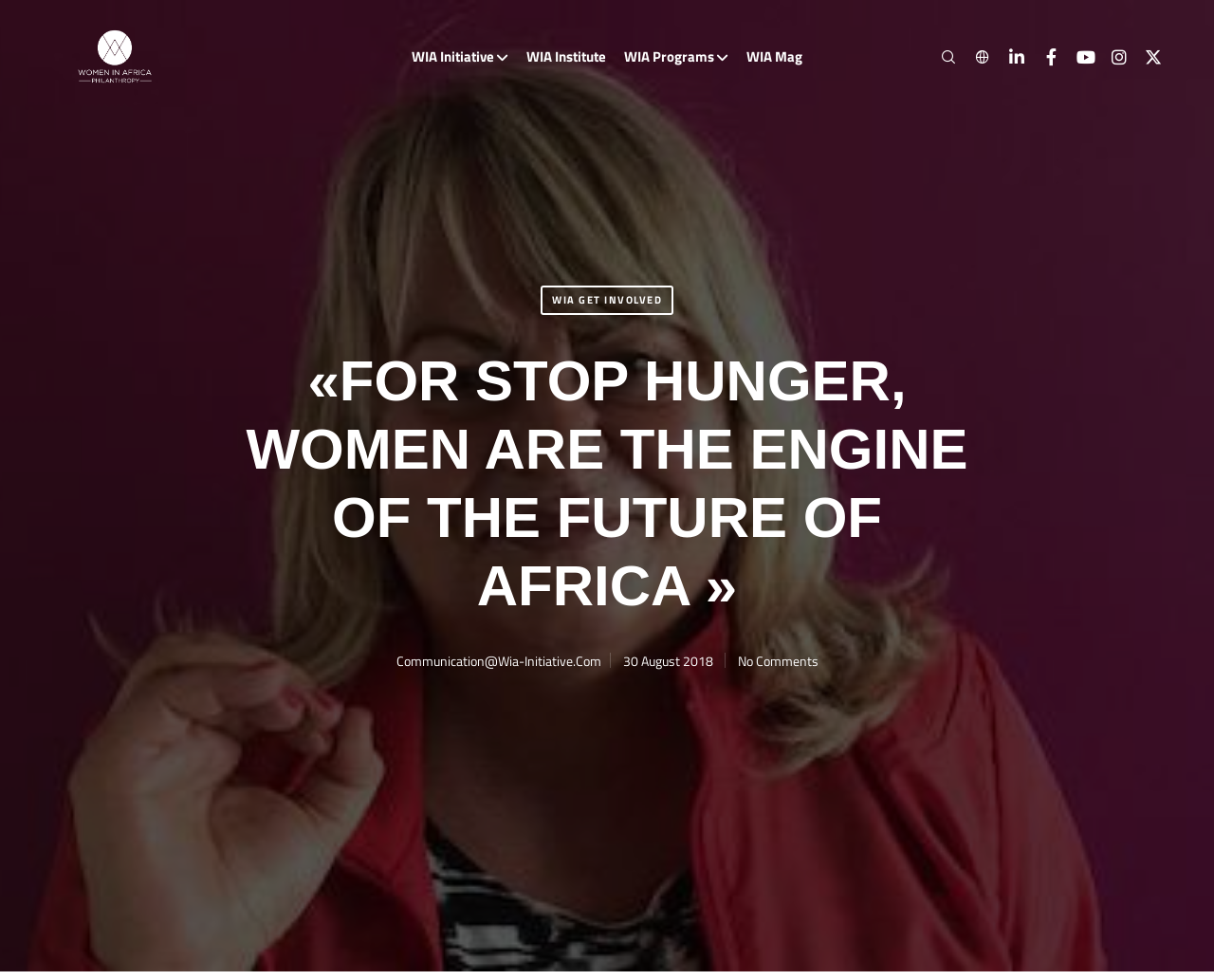What social media platforms are linked on the webpage?
Refer to the image and offer an in-depth and detailed answer to the question.

The social media platforms are linked on the top-right corner of the webpage, where there are separate links for each platform. The links are arranged horizontally and have distinct icons associated with each platform.